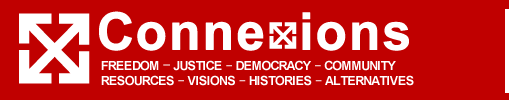What is the theme emphasized by the font of 'Connexions'? Analyze the screenshot and reply with just one word or a short phrase.

Interconnectedness